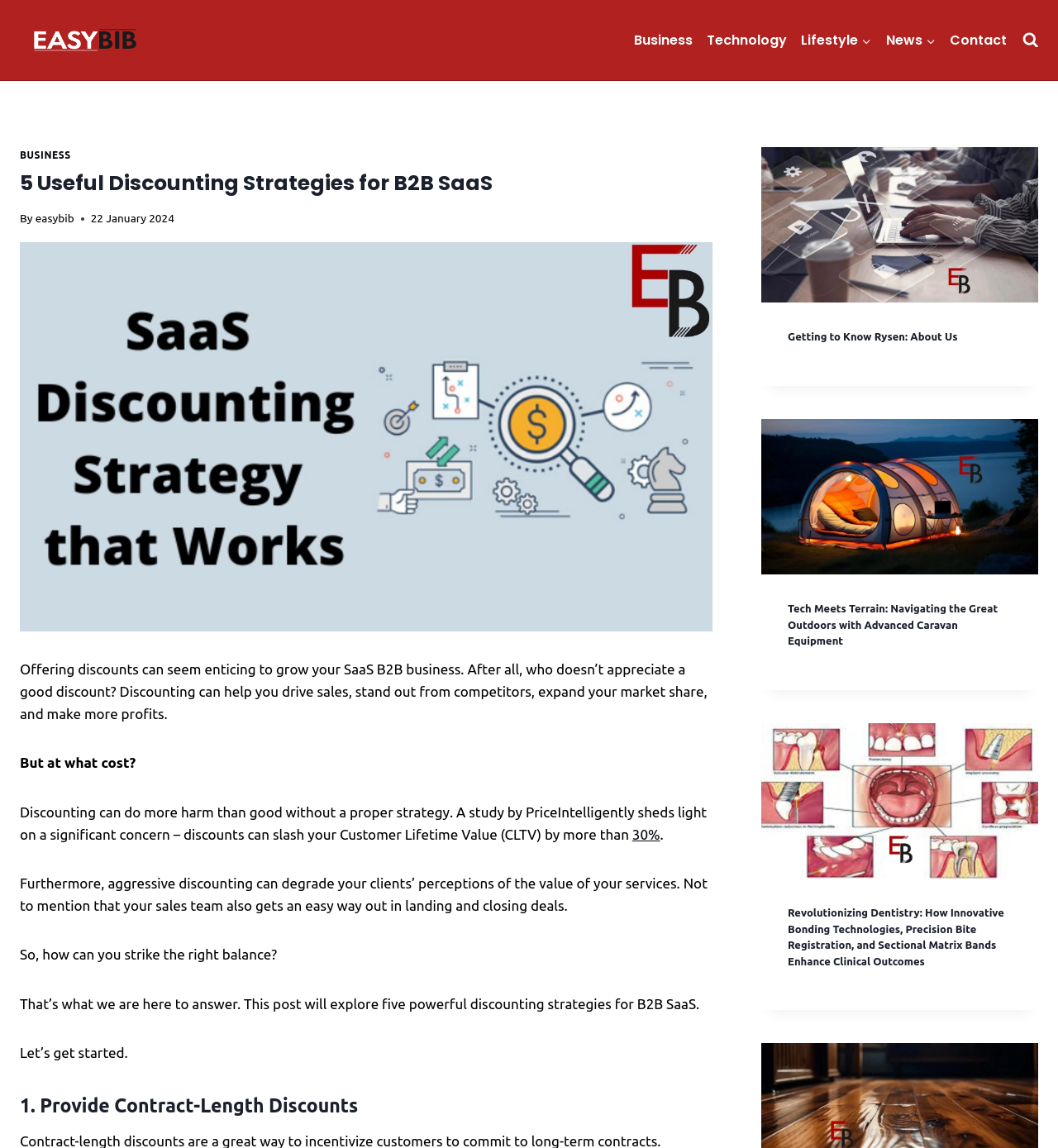What is the potential risk of aggressive discounting?
Look at the image and answer with only one word or phrase.

Devaluing services